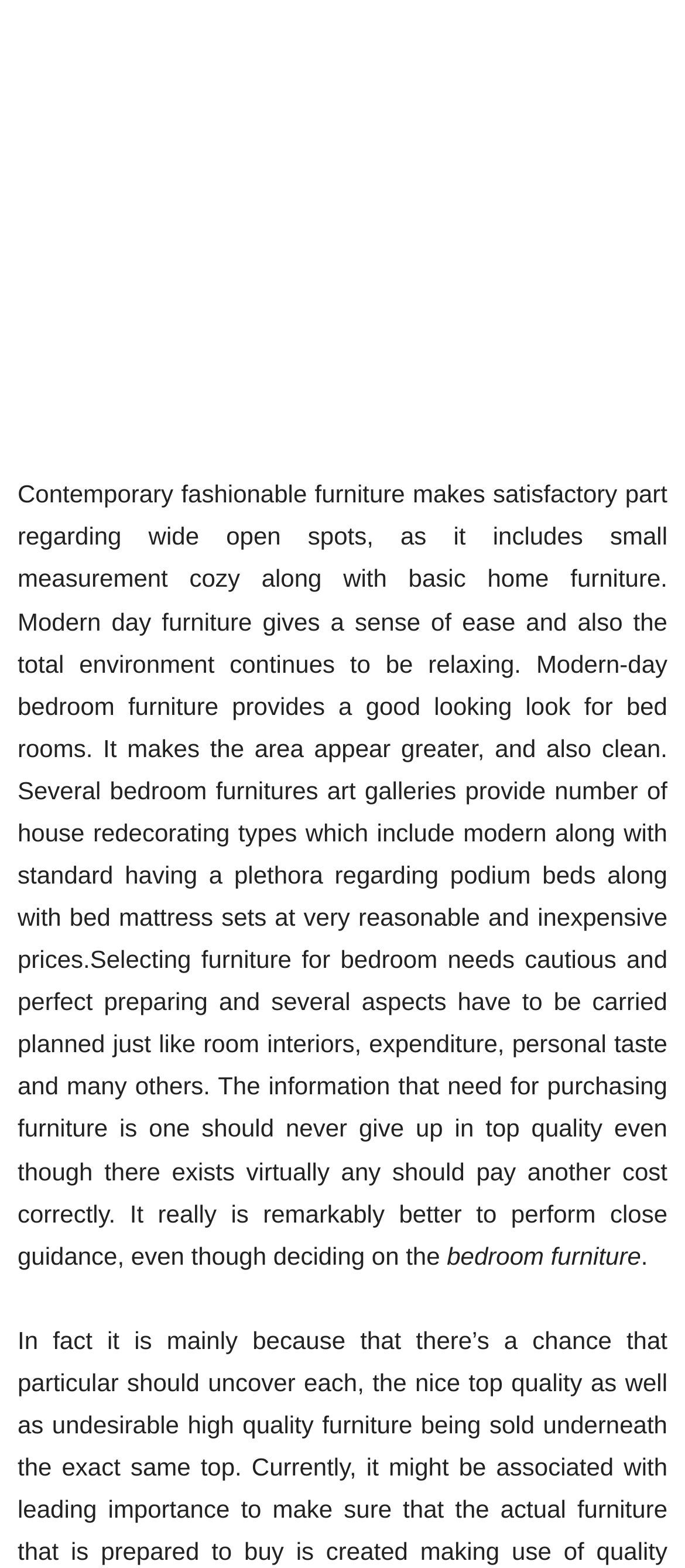Predict the bounding box coordinates of the UI element that matches this description: "aria-label="search icon"". The coordinates should be in the format [left, top, right, bottom] with each value between 0 and 1.

[0.864, 0.141, 0.977, 0.19]